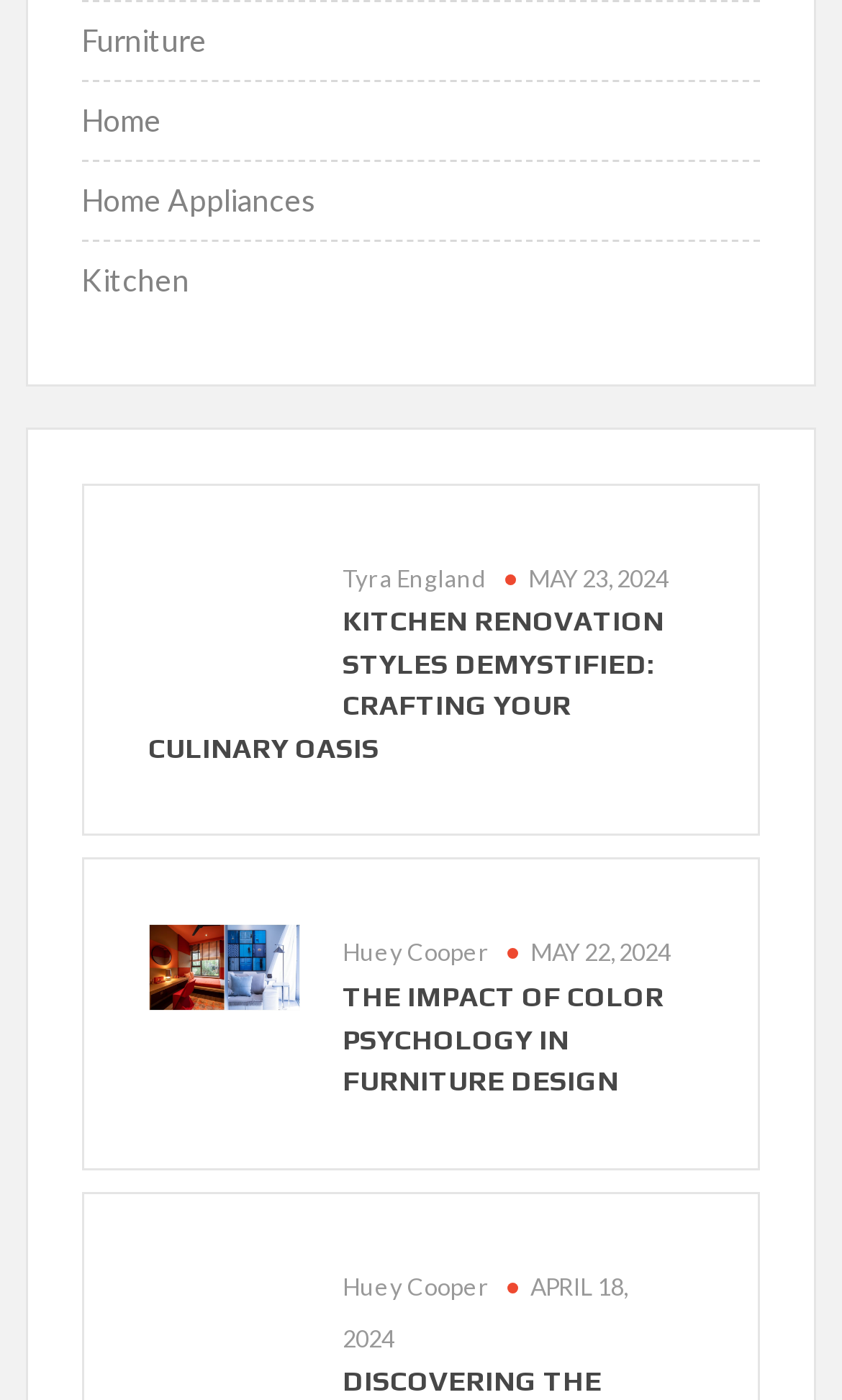Pinpoint the bounding box coordinates of the clickable element to carry out the following instruction: "go to Vegas138."

None